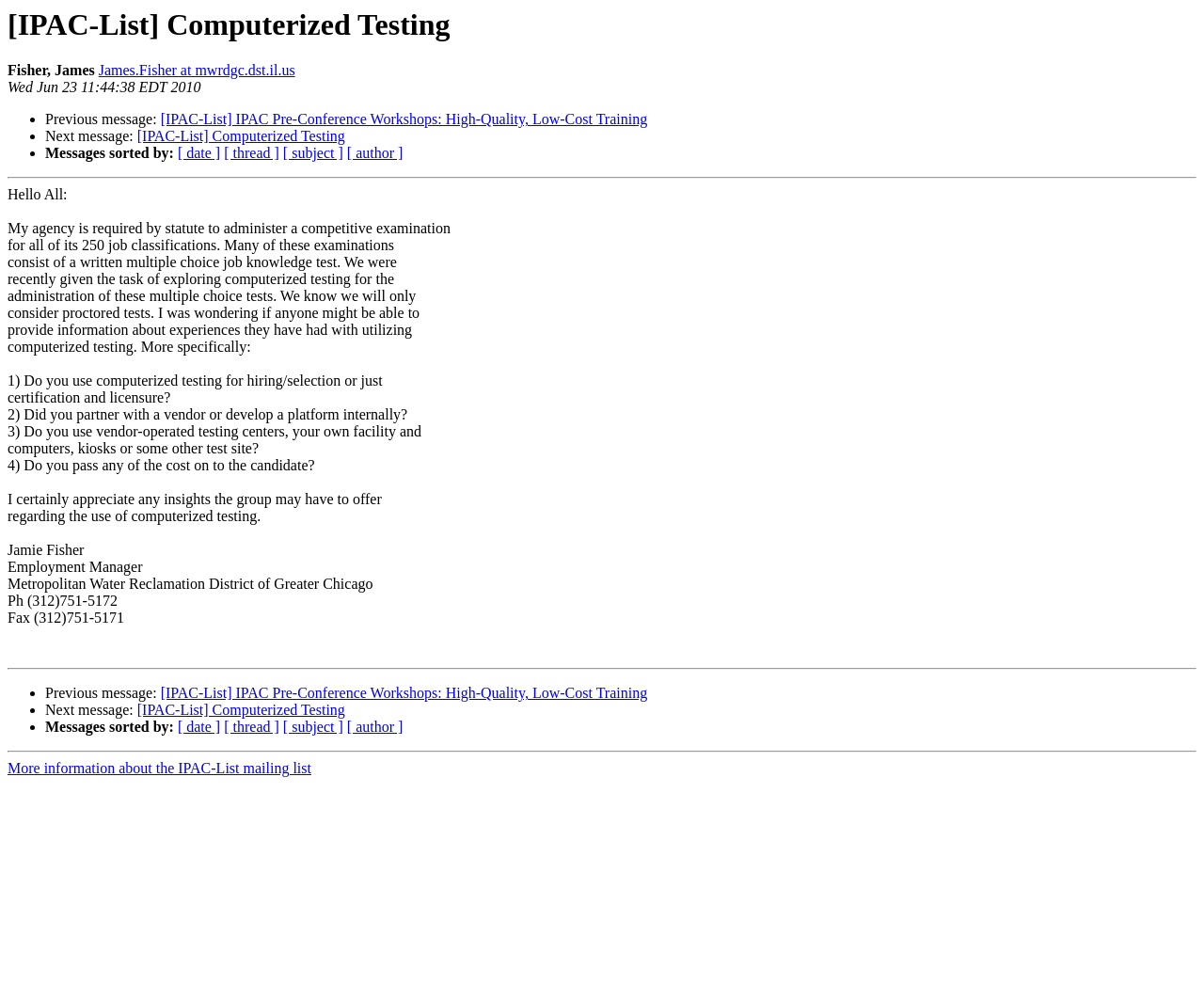Please specify the coordinates of the bounding box for the element that should be clicked to carry out this instruction: "View next message". The coordinates must be four float numbers between 0 and 1, formatted as [left, top, right, bottom].

[0.114, 0.128, 0.287, 0.144]